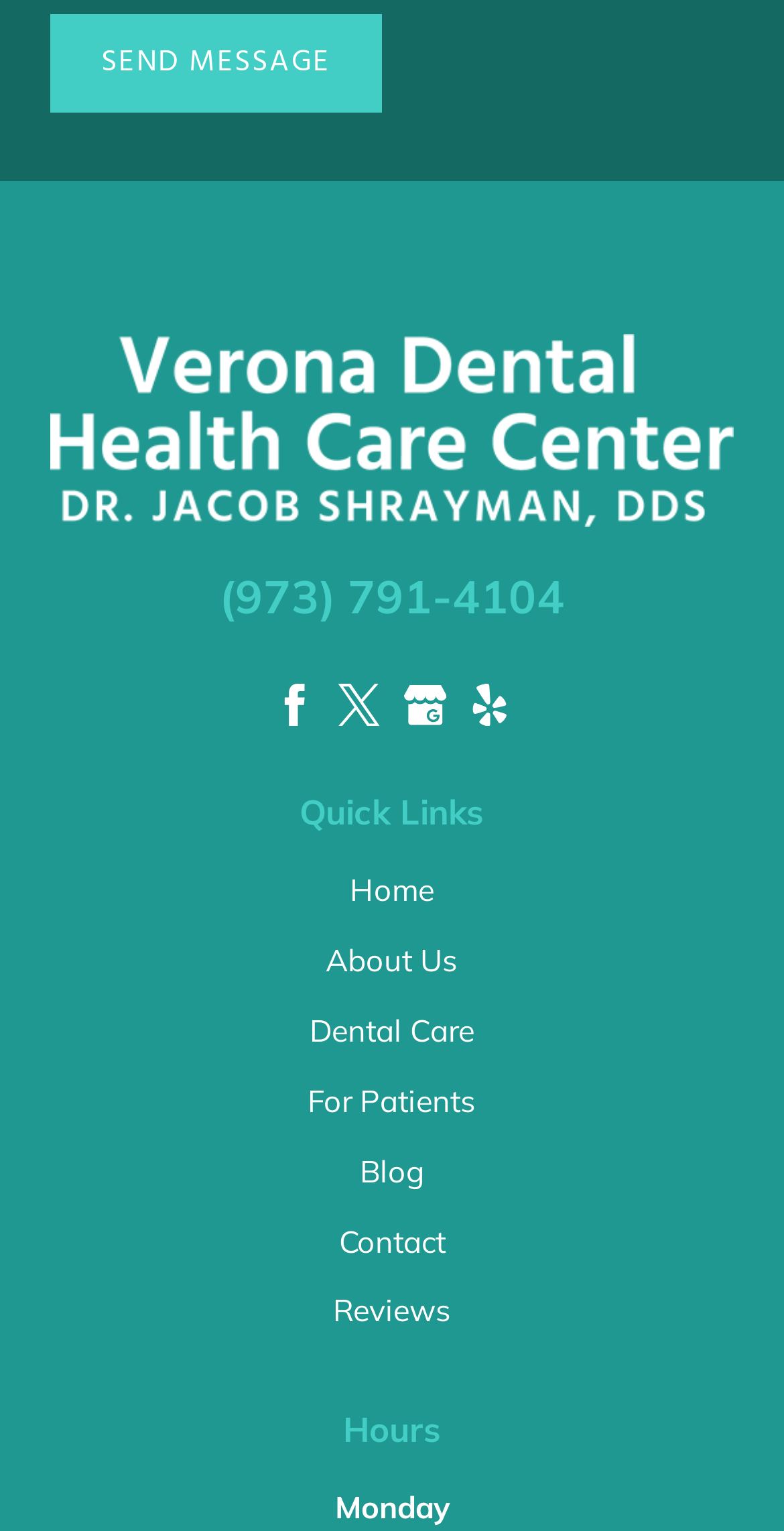Using the webpage screenshot, locate the HTML element that fits the following description and provide its bounding box: "(973) 791-4104".

[0.279, 0.371, 0.721, 0.409]